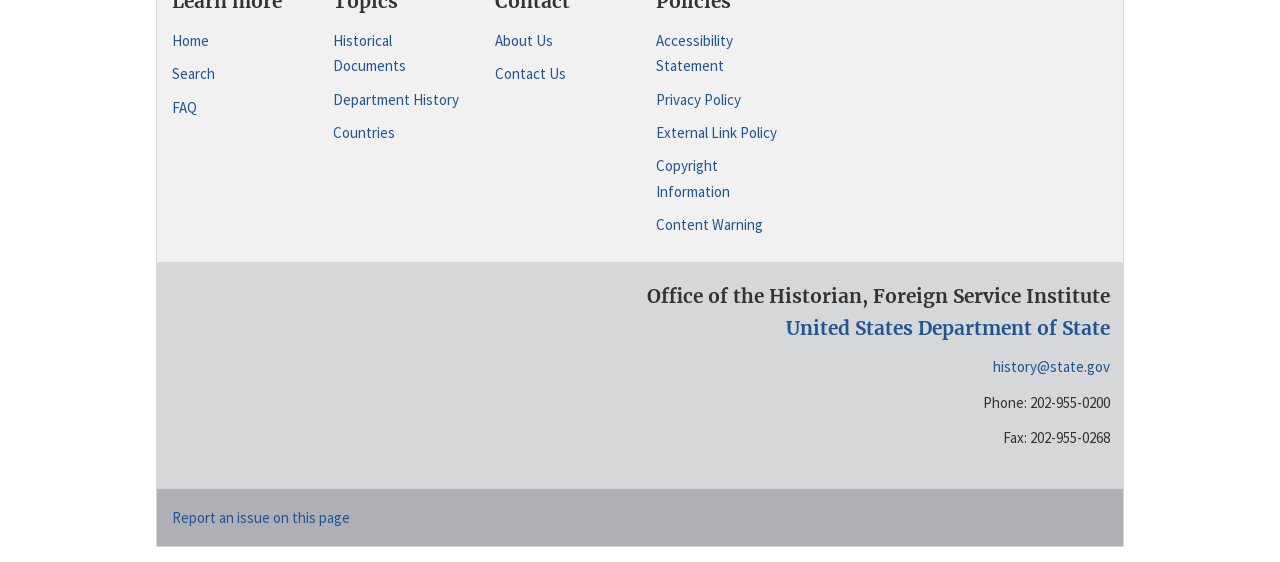Please determine the bounding box coordinates for the element with the description: "Search".

[0.134, 0.109, 0.237, 0.154]